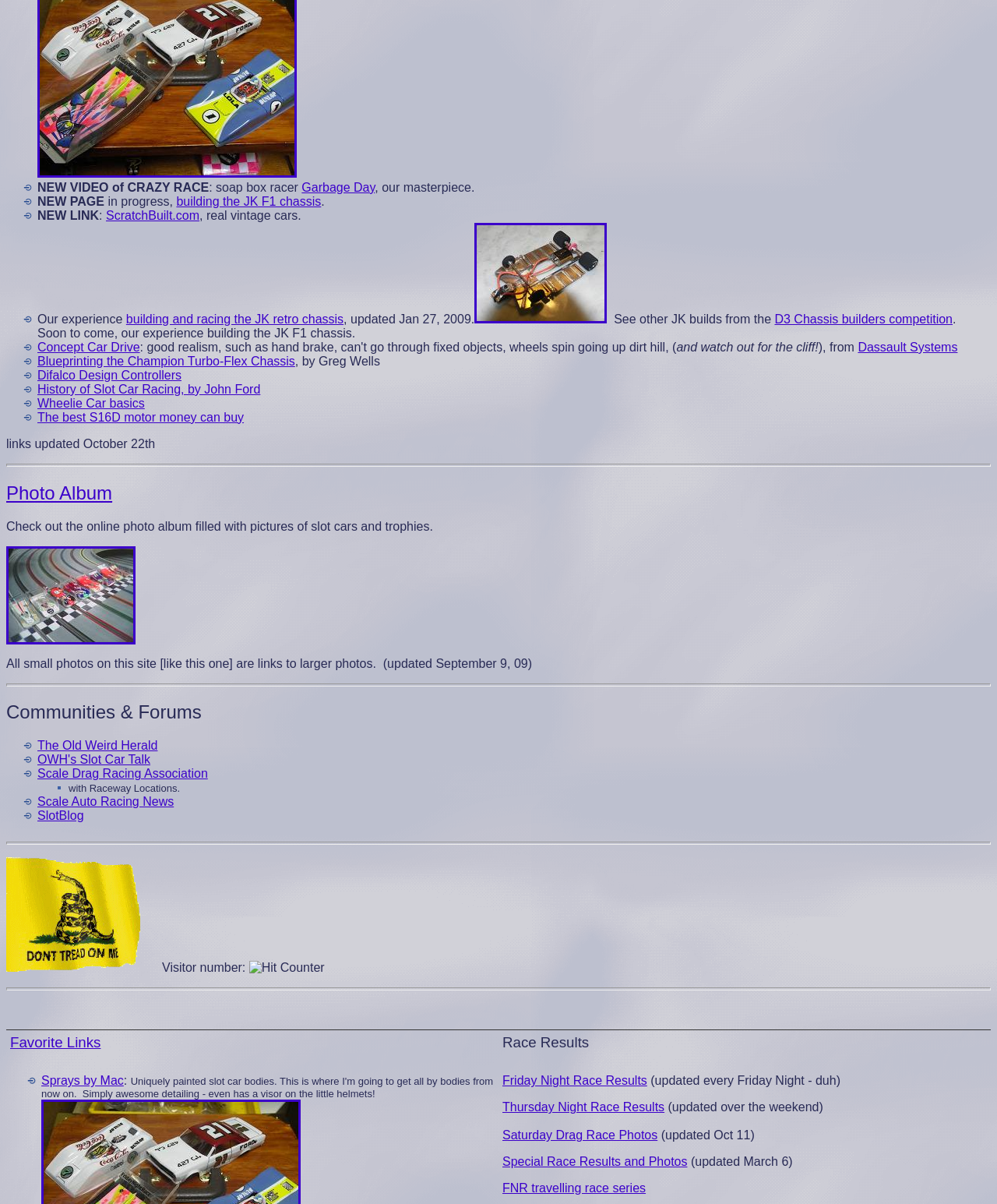Please reply to the following question using a single word or phrase: 
How many list markers are there on the webpage?

14